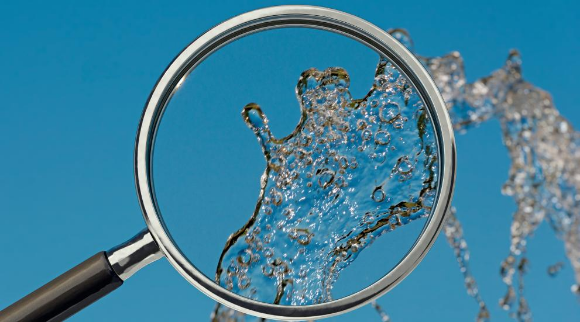What is being examined in the image?
Based on the visual information, provide a detailed and comprehensive answer.

The image features a close-up view through a magnifying glass, showcasing droplets of water swirling and splashing against a vibrant blue background. This suggests that the object being examined in the image is water.